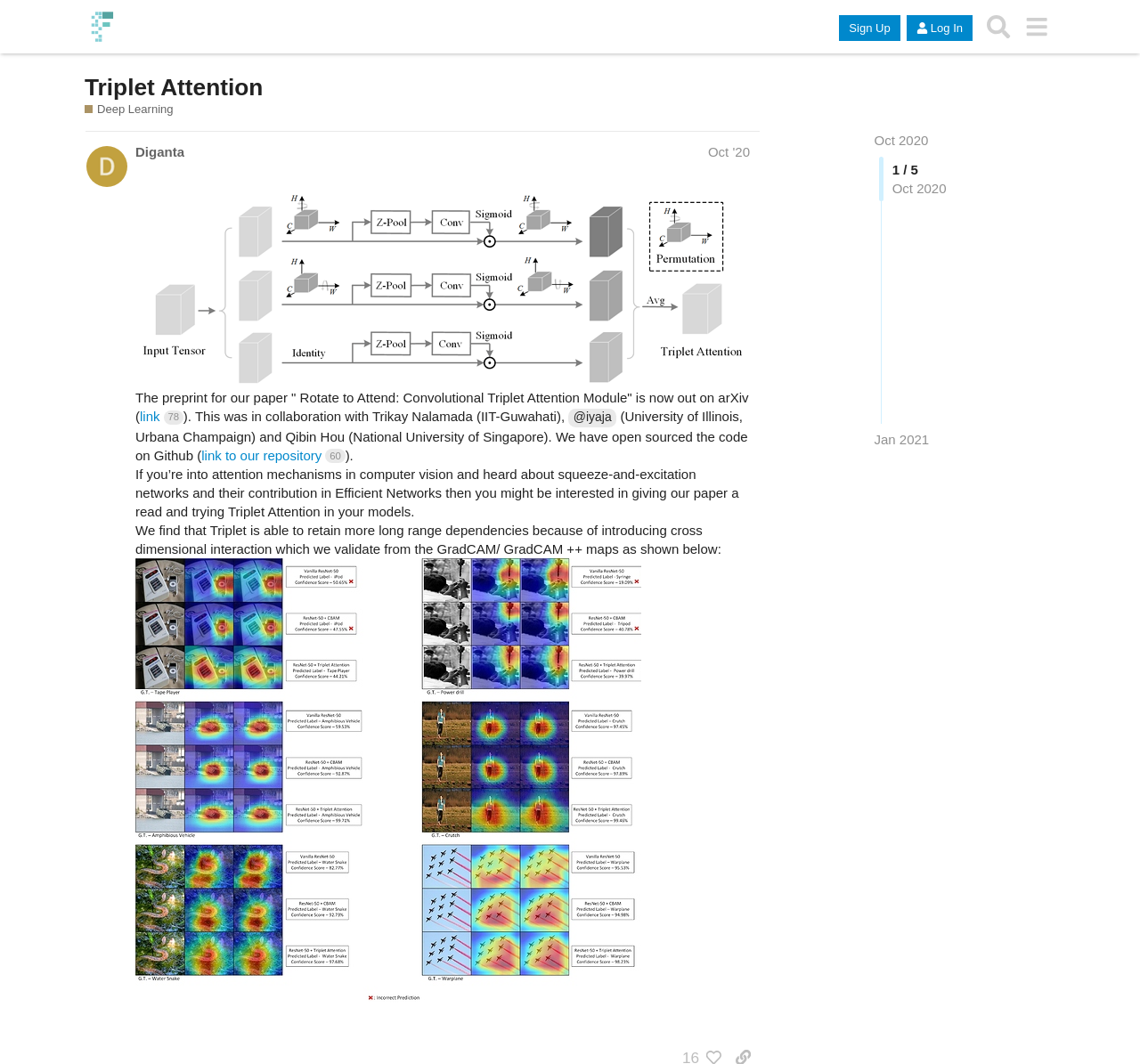Highlight the bounding box coordinates of the element you need to click to perform the following instruction: "Search in the forum."

[0.859, 0.007, 0.892, 0.043]